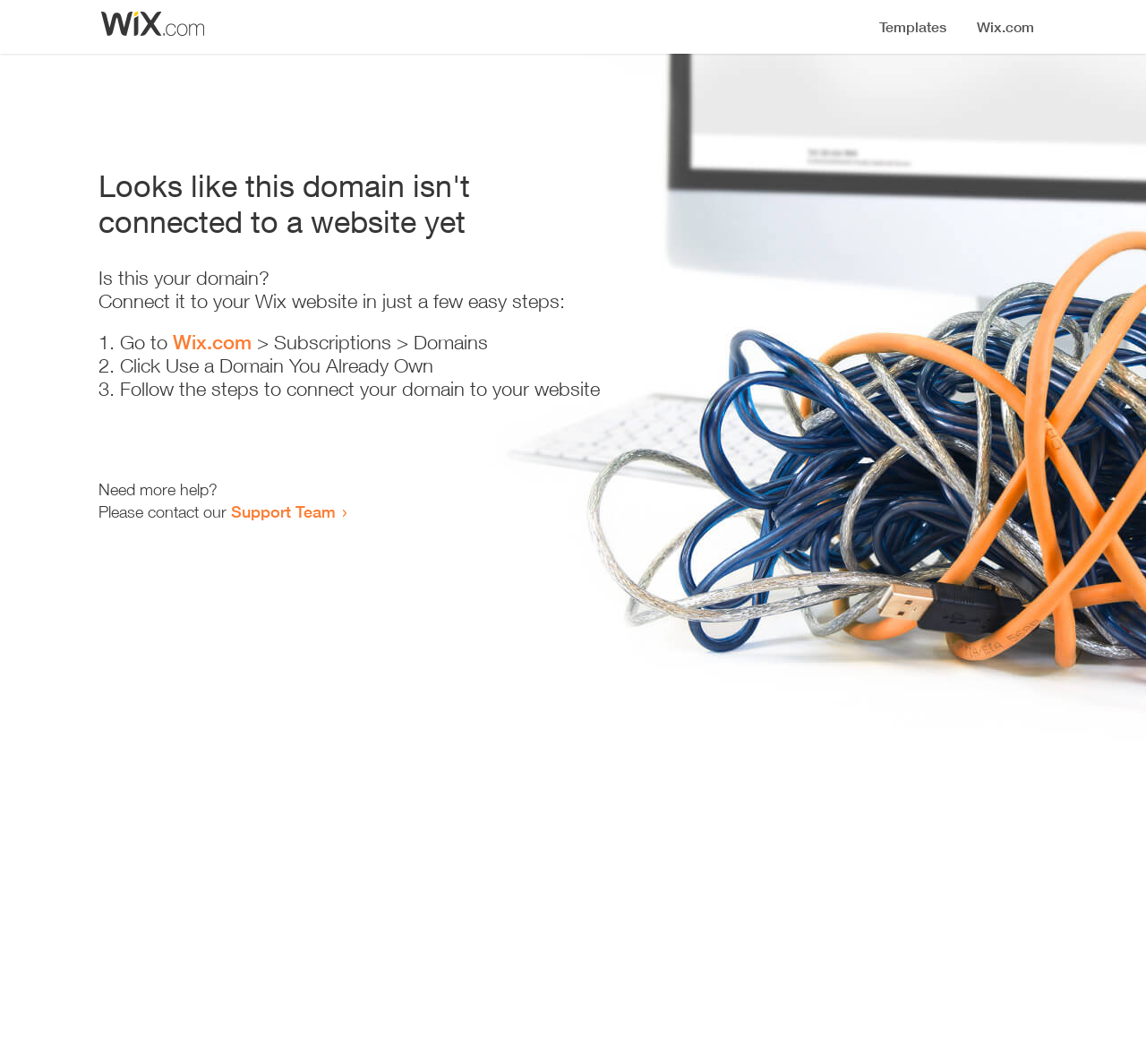Please find the bounding box coordinates (top-left x, top-left y, bottom-right x, bottom-right y) in the screenshot for the UI element described as follows: Support Team

[0.202, 0.471, 0.293, 0.49]